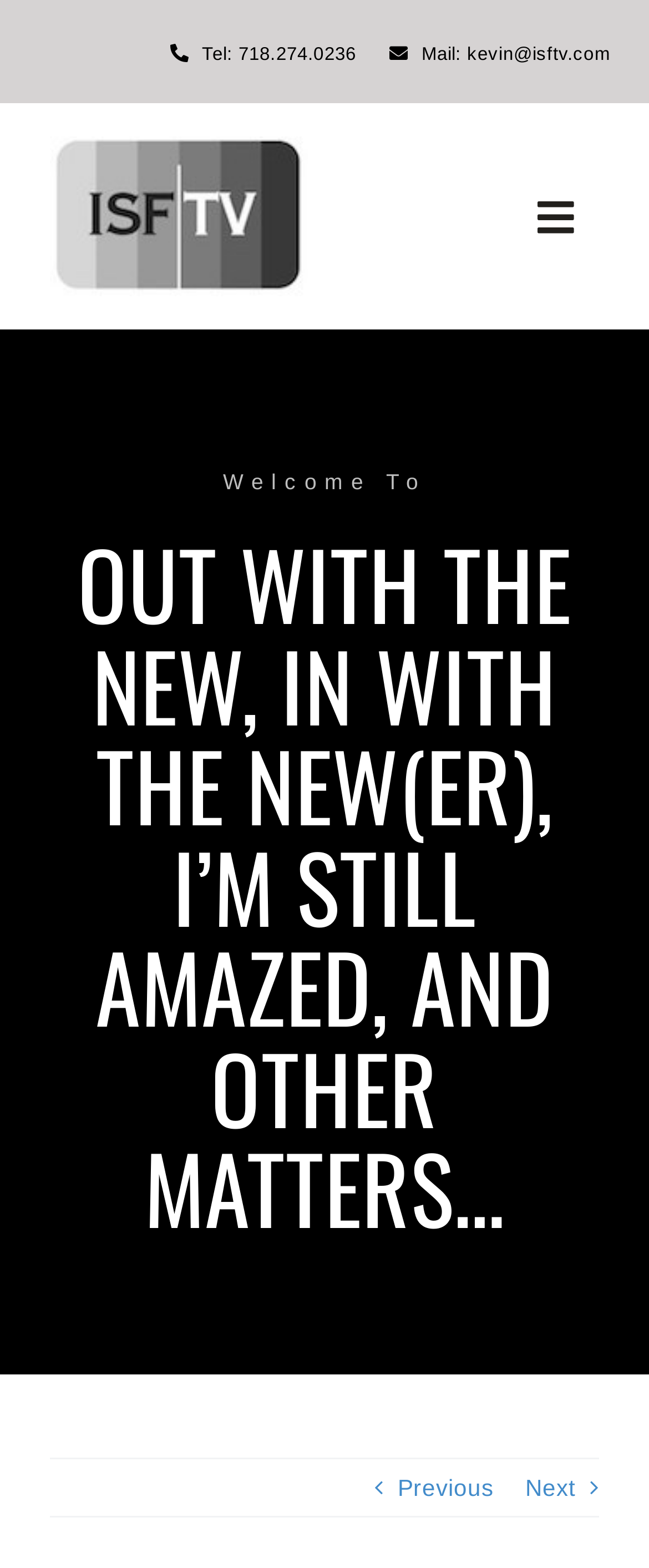Specify the bounding box coordinates of the area to click in order to follow the given instruction: "Toggle the navigation menu."

[0.773, 0.112, 0.94, 0.164]